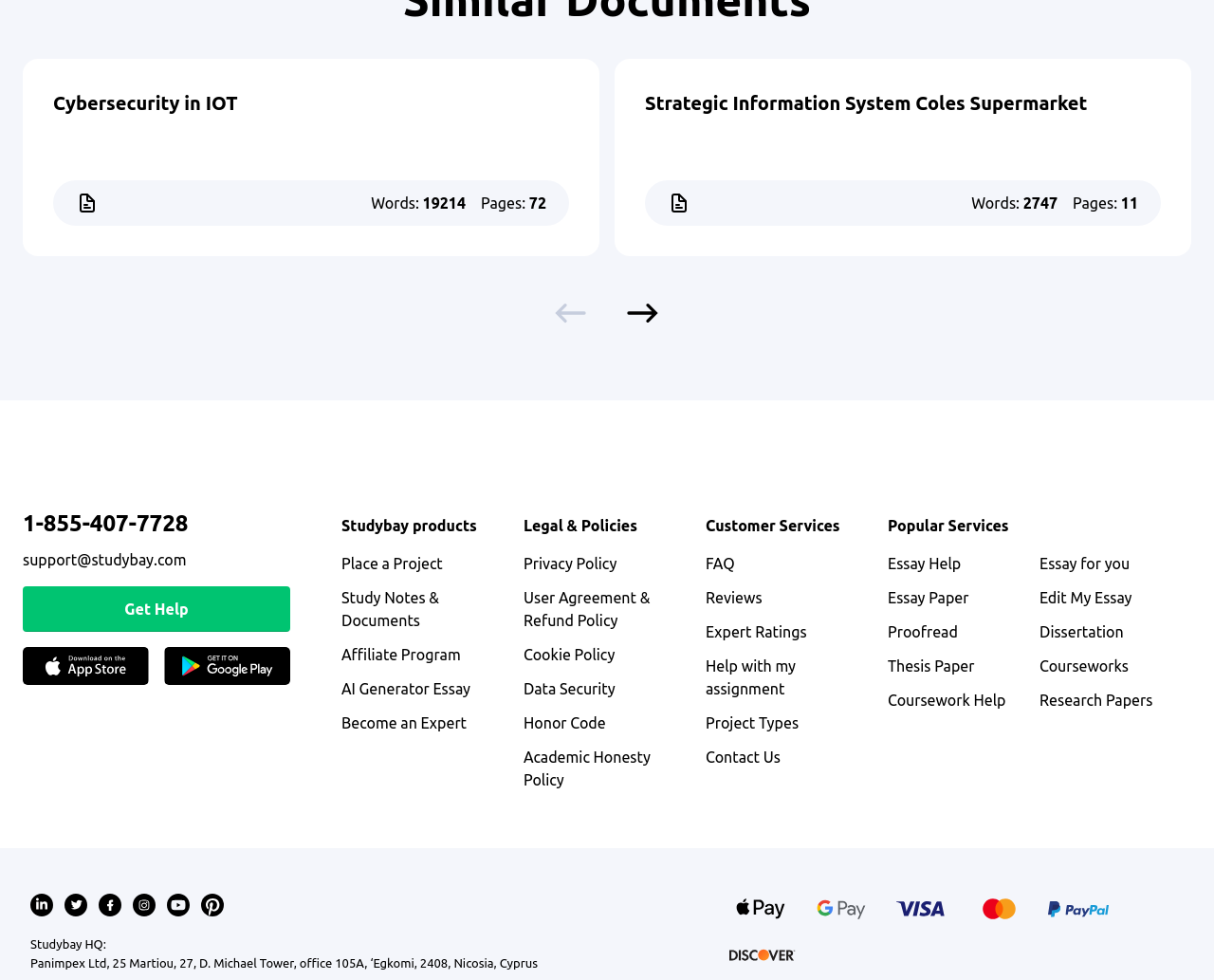Can you specify the bounding box coordinates for the region that should be clicked to fulfill this instruction: "Visit the 'Cybersecurity in IOT' page".

[0.044, 0.094, 0.196, 0.117]